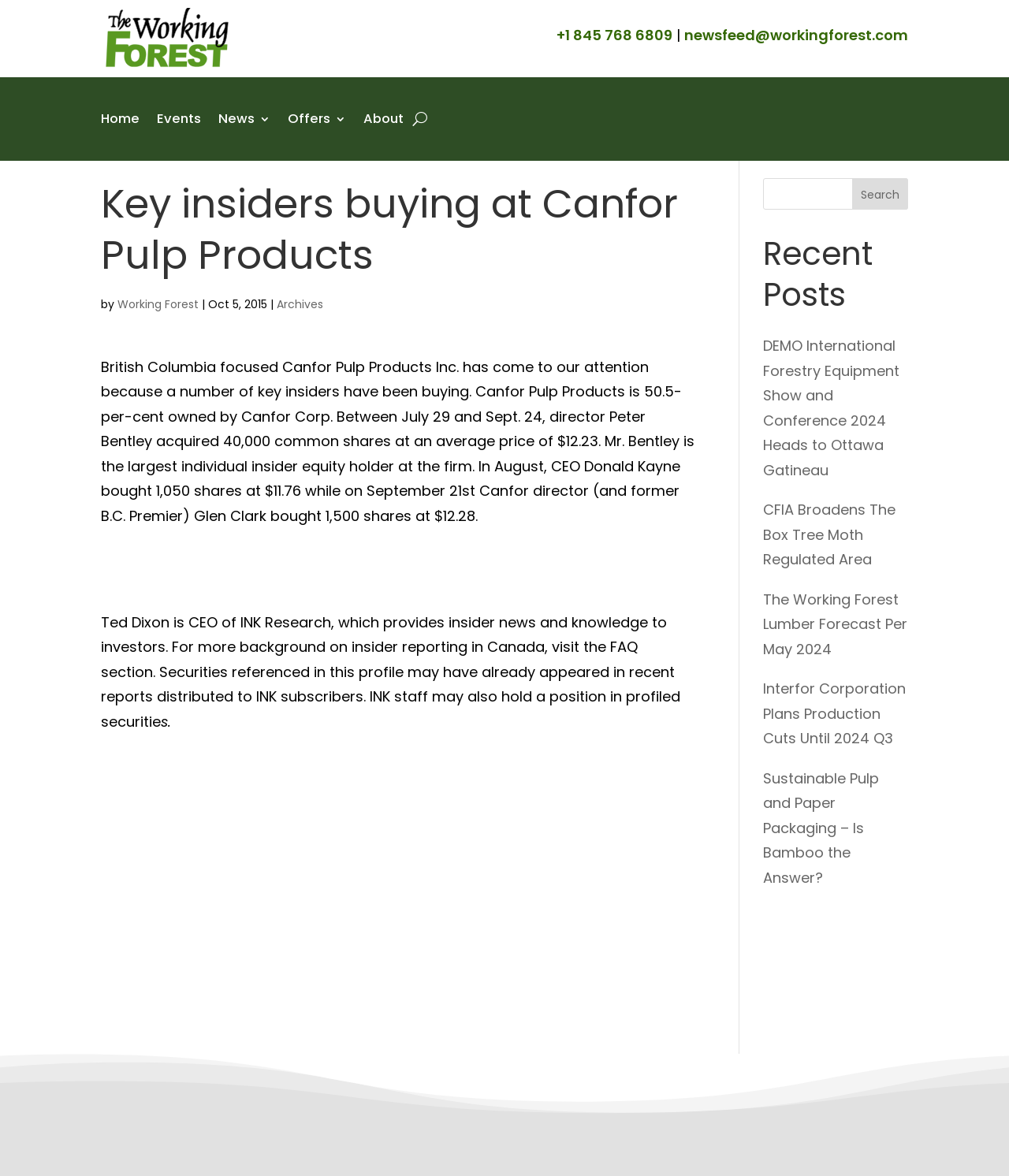Identify the bounding box of the UI component described as: "parent_node: Search name="s"".

[0.756, 0.151, 0.9, 0.178]